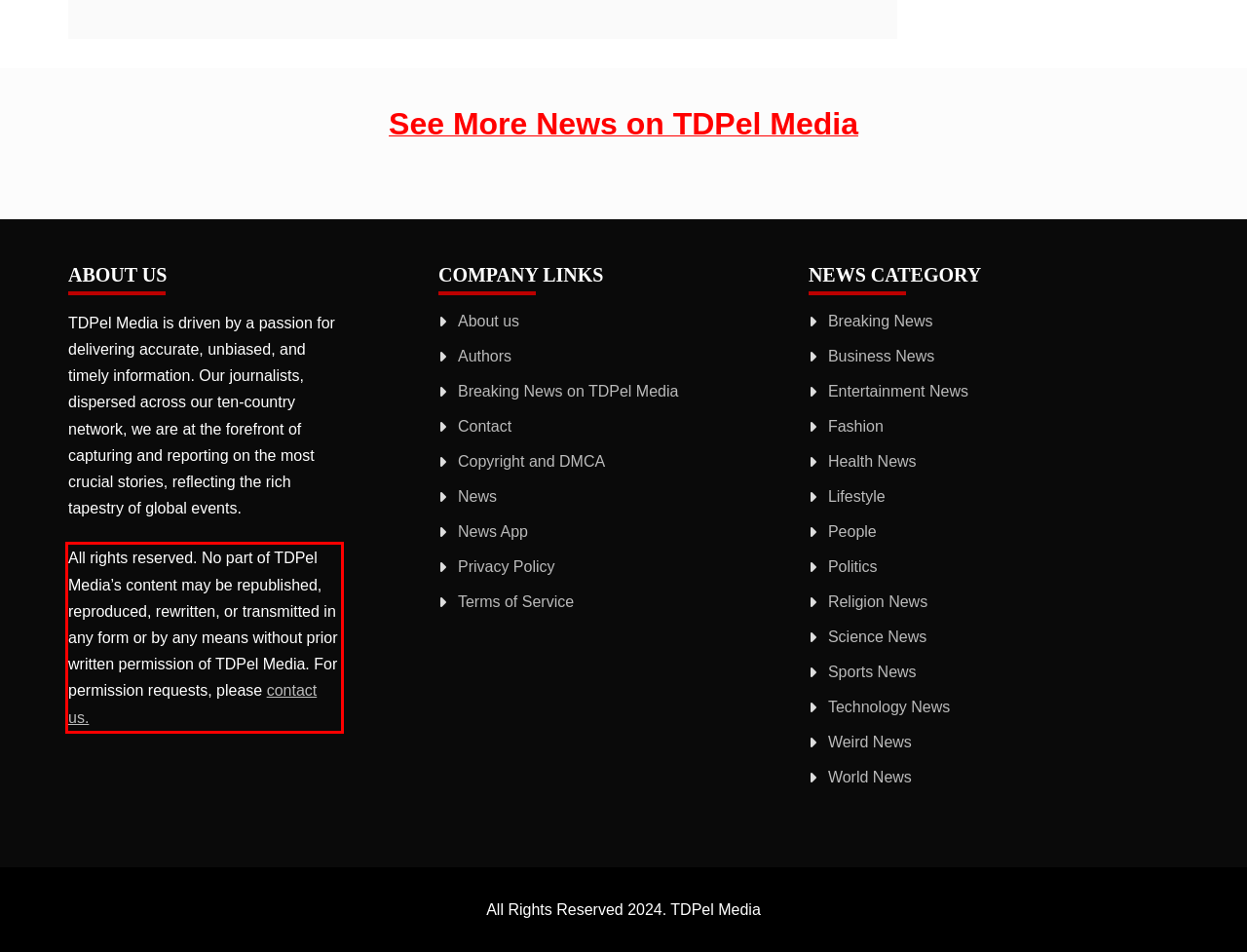Review the screenshot of the webpage and recognize the text inside the red rectangle bounding box. Provide the extracted text content.

All rights reserved. No part of TDPel Media’s content may be republished, reproduced, rewritten, or transmitted in any form or by any means without prior written permission of TDPel Media. For permission requests, please contact us.